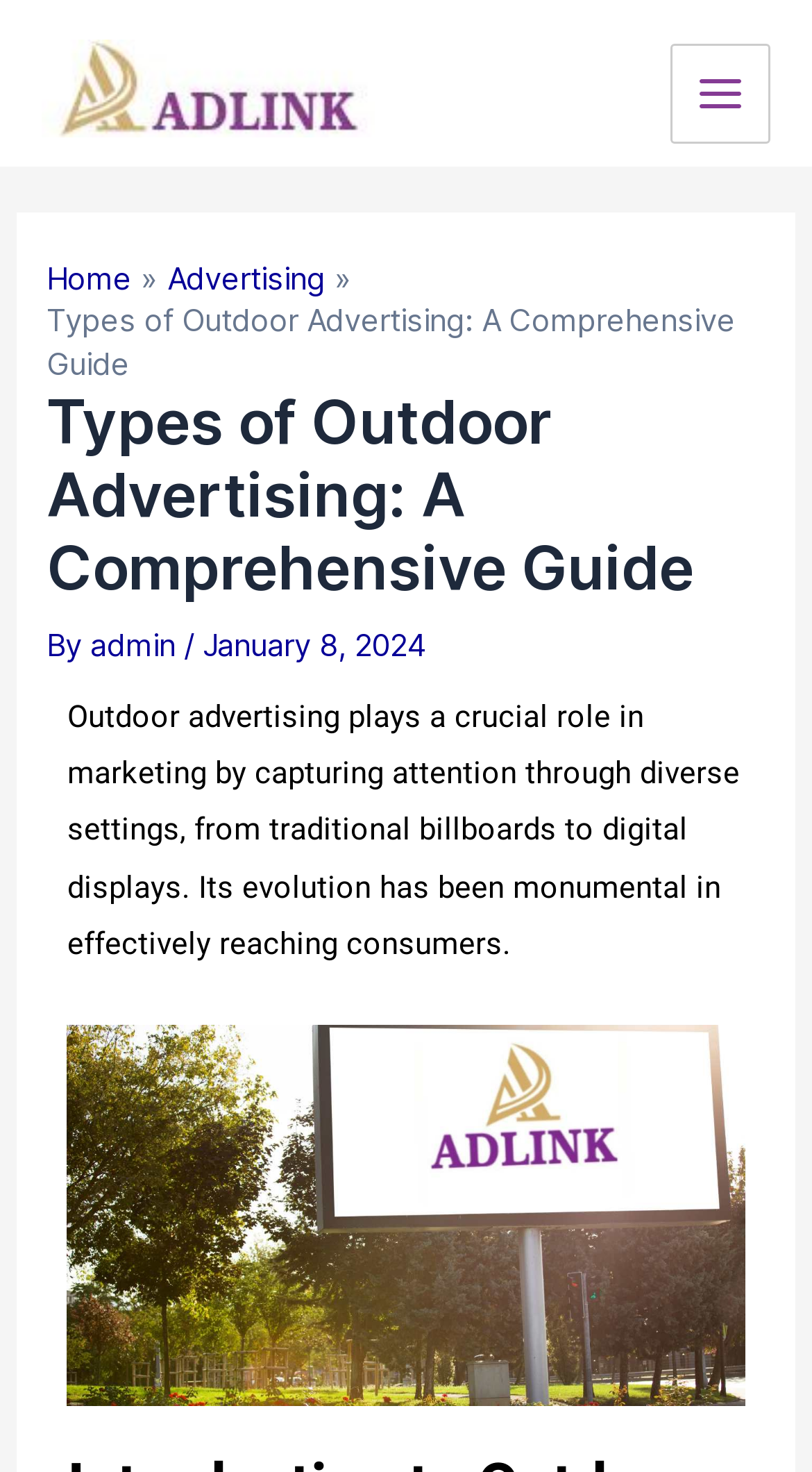Refer to the image and provide an in-depth answer to the question: 
Who is the author of the article?

The webpage contains a link with the text 'admin', which is likely to be the author of the article.